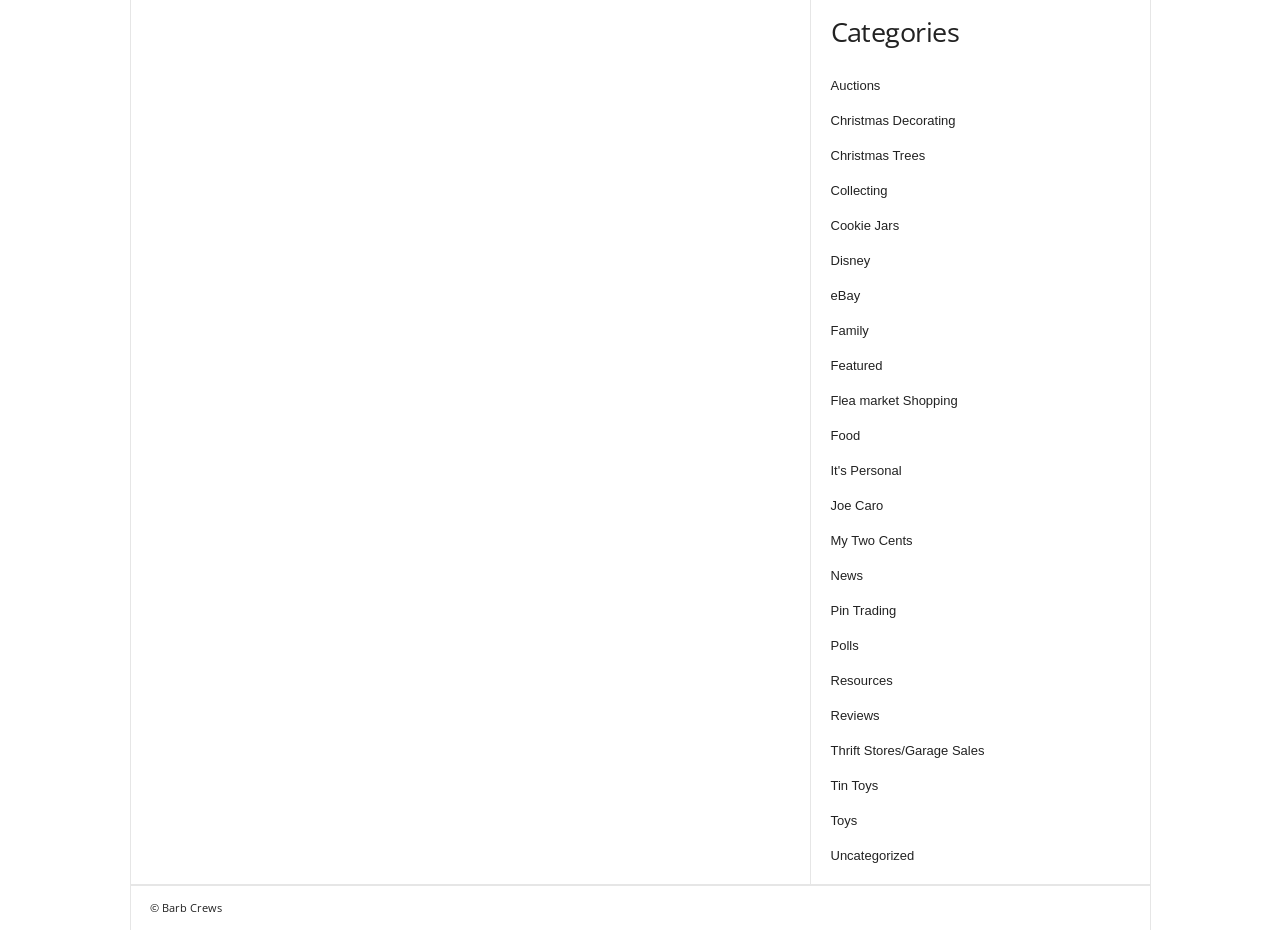Locate the coordinates of the bounding box for the clickable region that fulfills this instruction: "Click on the 'Auctions' link".

[0.649, 0.084, 0.688, 0.1]